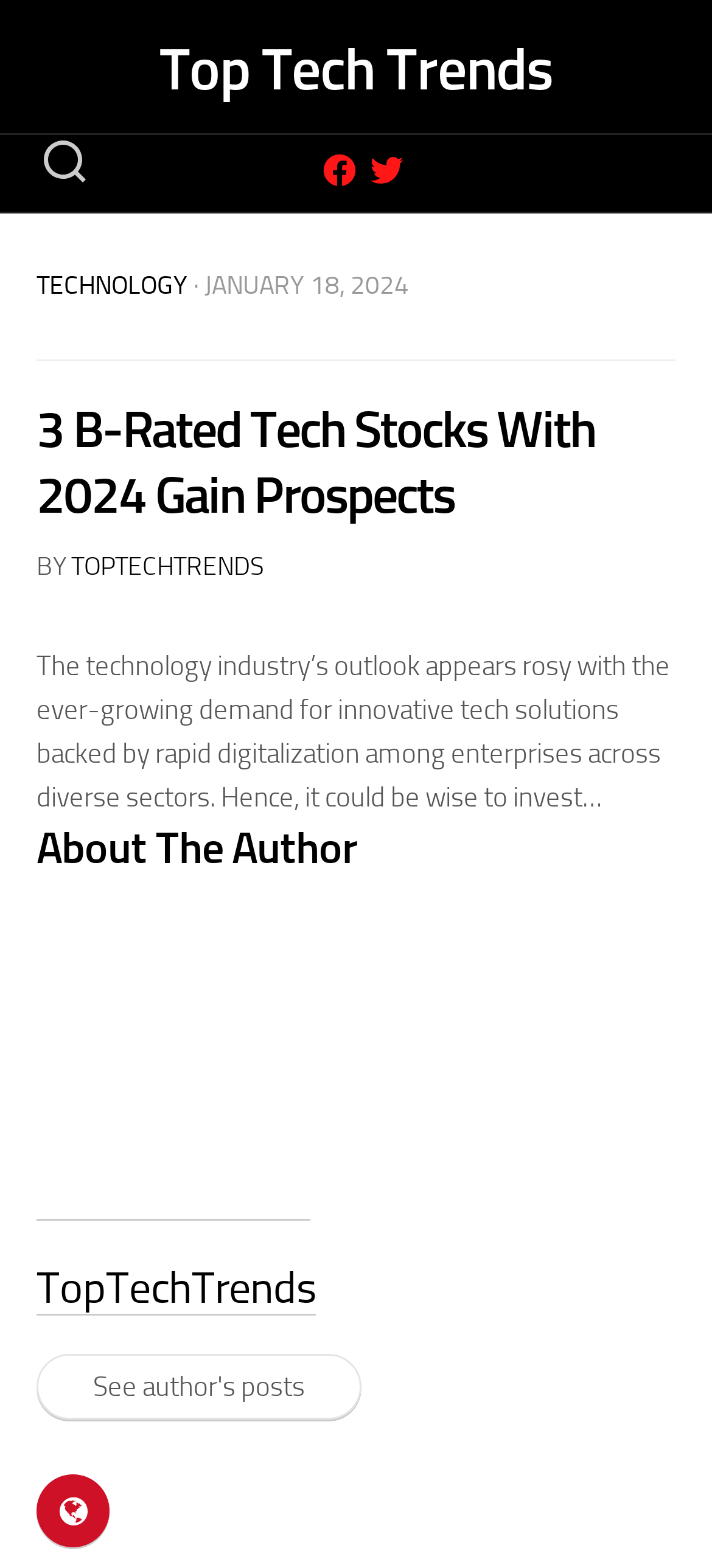Indicate the bounding box coordinates of the element that must be clicked to execute the instruction: "Learn more about the author". The coordinates should be given as four float numbers between 0 and 1, i.e., [left, top, right, bottom].

[0.051, 0.522, 0.949, 0.559]